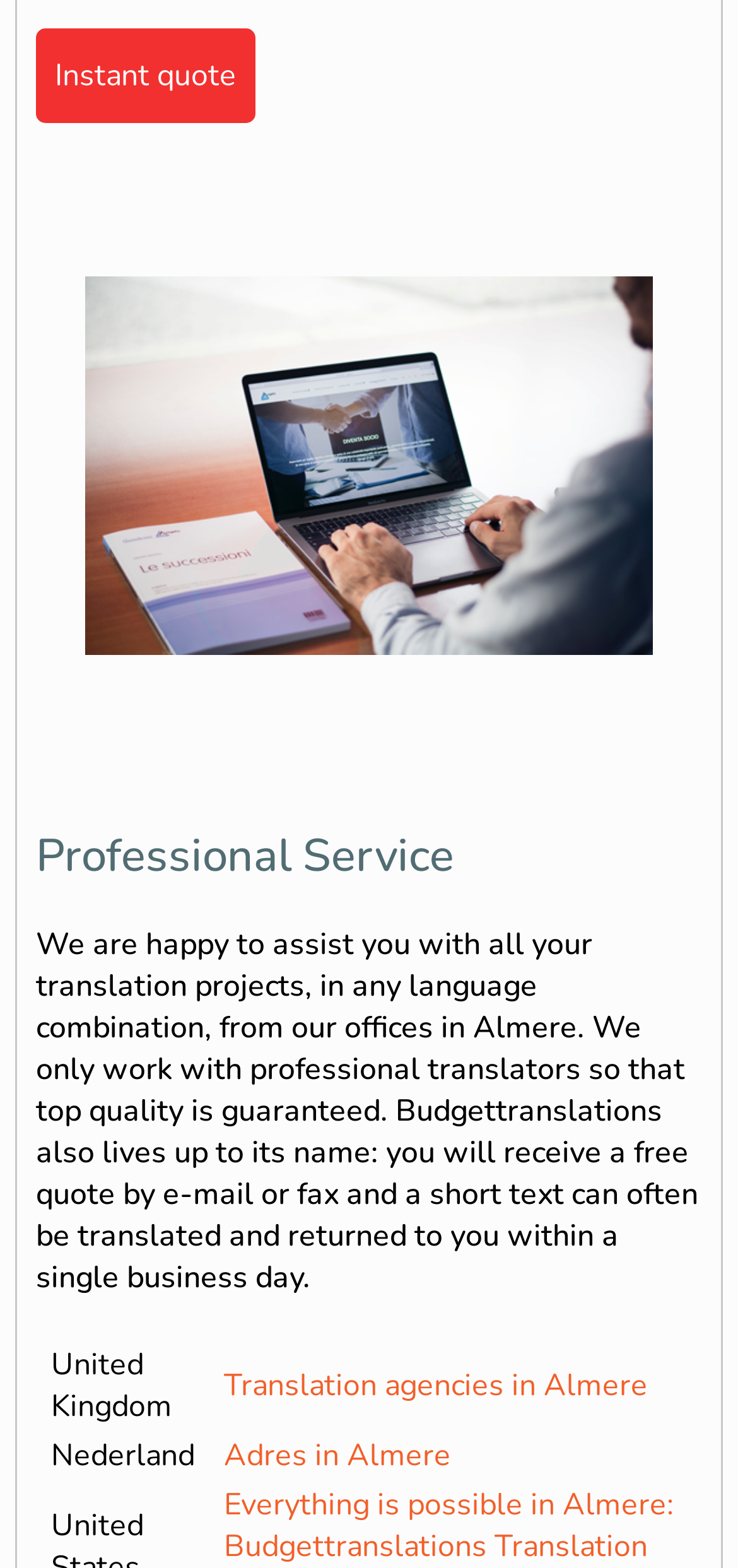How can I get a quote?
By examining the image, provide a one-word or phrase answer.

By email or fax